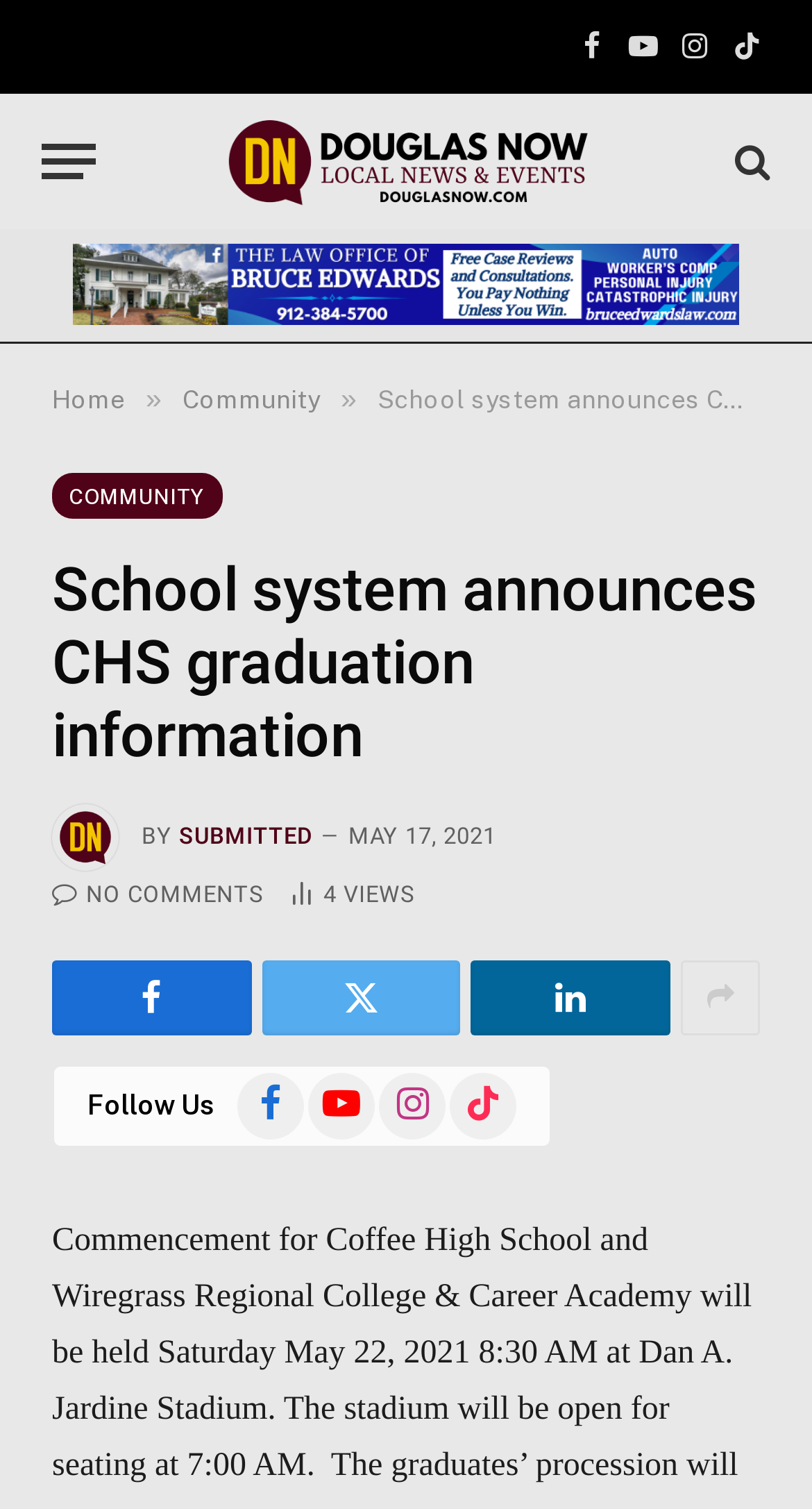Explain in detail what you observe on this webpage.

The webpage is about the announcement of CHS graduation information by the school system, as indicated by the title. At the top, there are social media links to Facebook, YouTube, Instagram, and TikTok, aligned horizontally. Below these links, there is a menu button on the left and a link to "Douglas Now" on the right, accompanied by an image with the same name.

On the left side, there is a navigation menu with links to "Home" and "Community". Below this menu, there is a heading that repeats the title of the webpage. Next to the heading, there is an image with the label "Submitted". The author's name is mentioned, followed by the date "MAY 17, 2021".

The main content of the webpage is not explicitly described in the accessibility tree, but it is likely to be an article or a news post about the CHS graduation information. Below the main content, there are links to share the article on social media platforms, including Facebook, an unspecified platform, and others. There is also a mention of "NO COMMENTS" and a counter for "Article Views".

At the bottom of the webpage, there is a section with the title "Follow Us" and links to the social media platforms again.